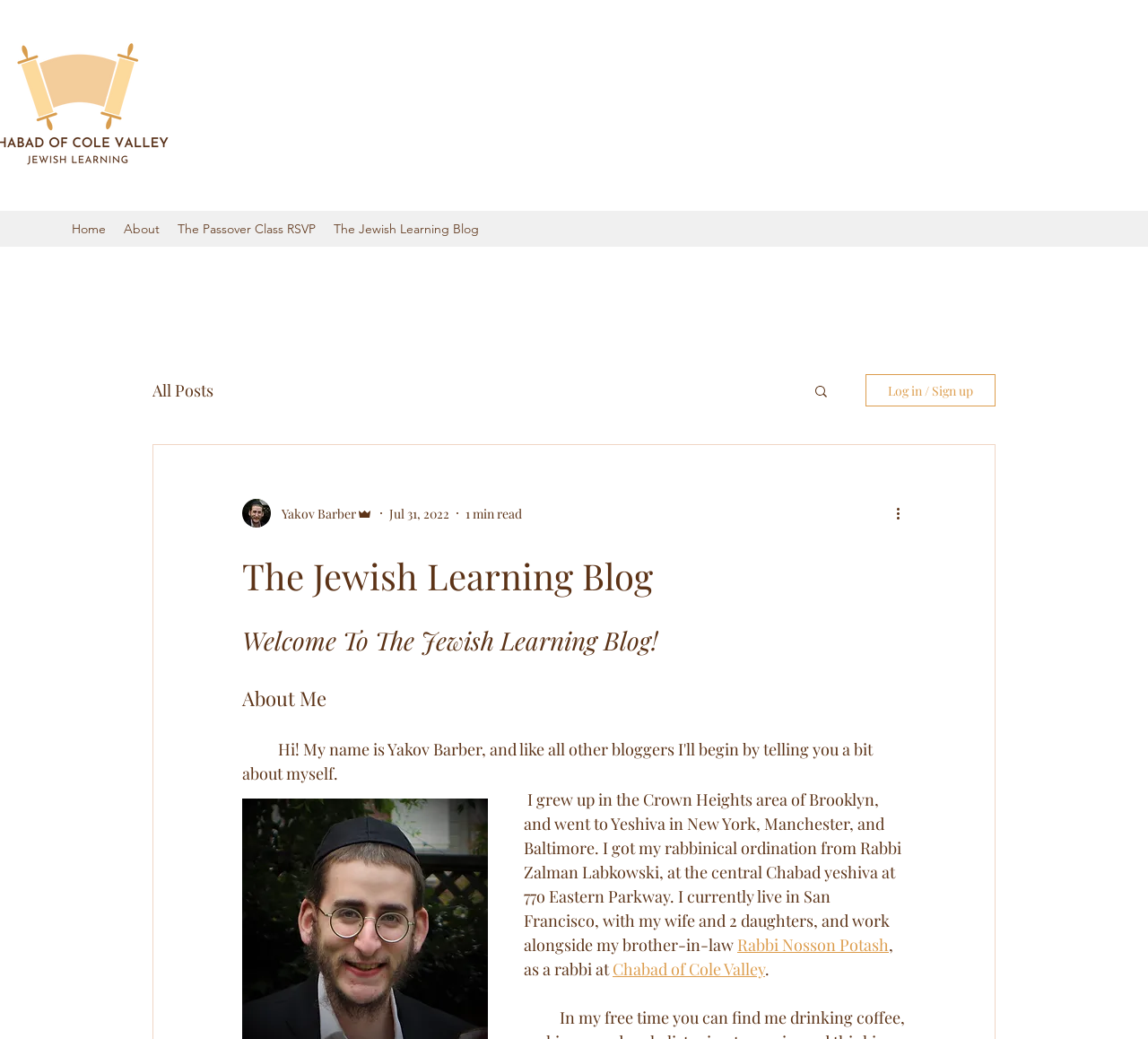What is the name of the yeshiva where the author got his rabbinical ordination?
With the help of the image, please provide a detailed response to the question.

I determined the answer by reading the static text element which mentions that the author 'got my rabbinical ordination from Rabbi Zalman Labkowski, at the central Chabad yeshiva at 770 Eastern Parkway', indicating the name of the yeshiva.